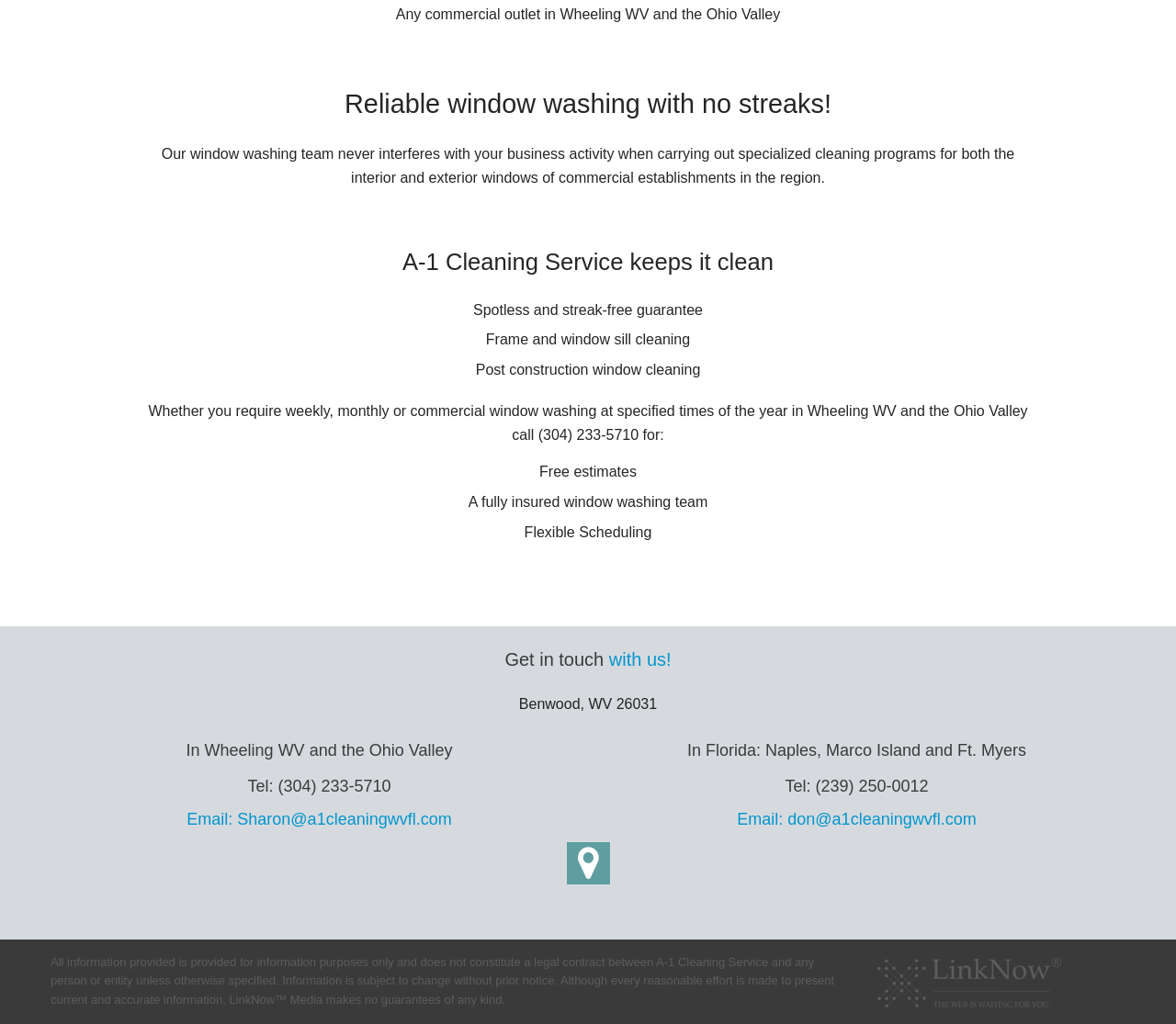Using the elements shown in the image, answer the question comprehensively: What is the phone number for A-1 Cleaning Service in Wheeling WV and the Ohio Valley?

The phone number is mentioned in the webpage as 'Tel: (304) 233-5710' in the section 'Get in touch with us!'.